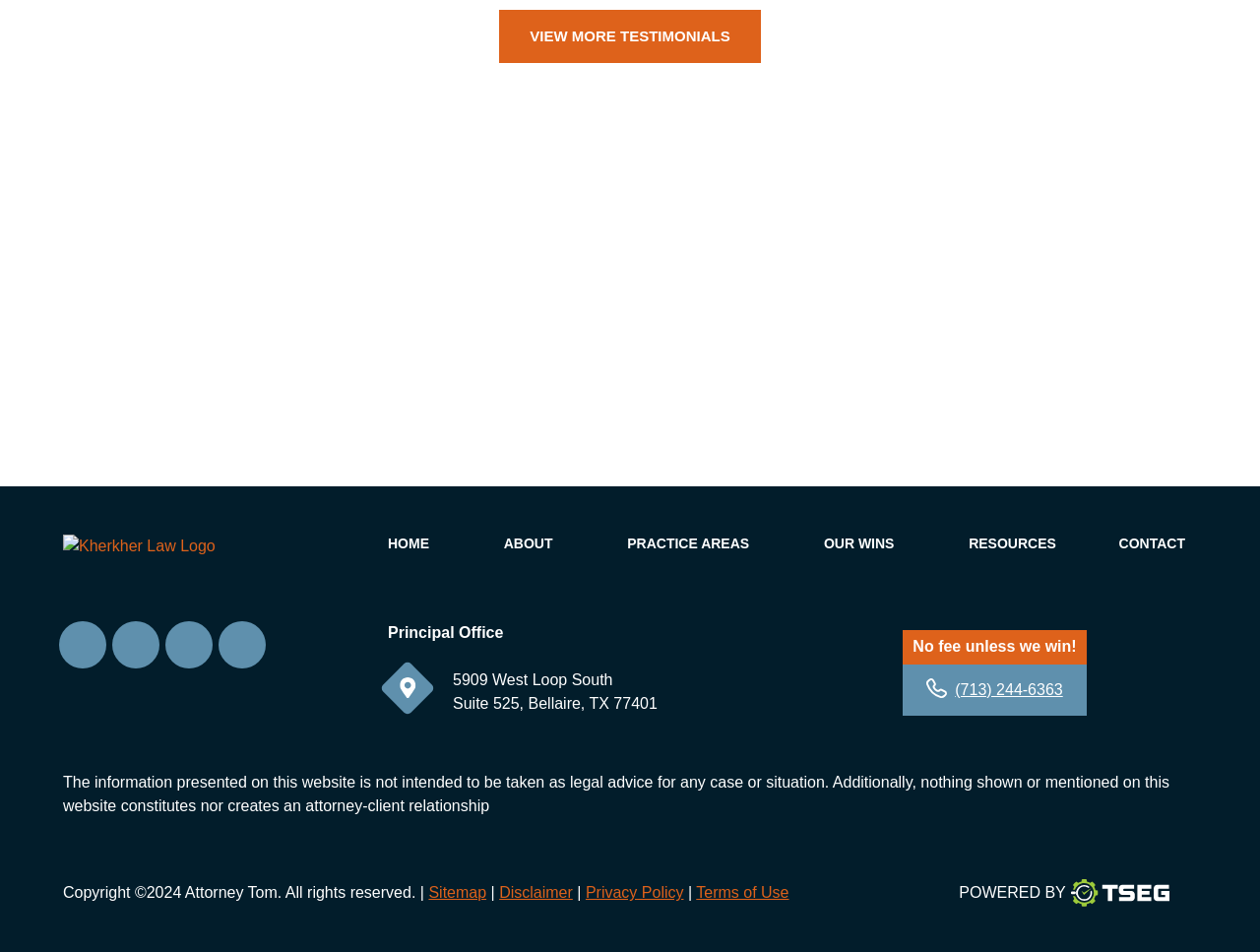Identify the bounding box coordinates for the region to click in order to carry out this instruction: "View more testimonials". Provide the coordinates using four float numbers between 0 and 1, formatted as [left, top, right, bottom].

[0.396, 0.01, 0.604, 0.066]